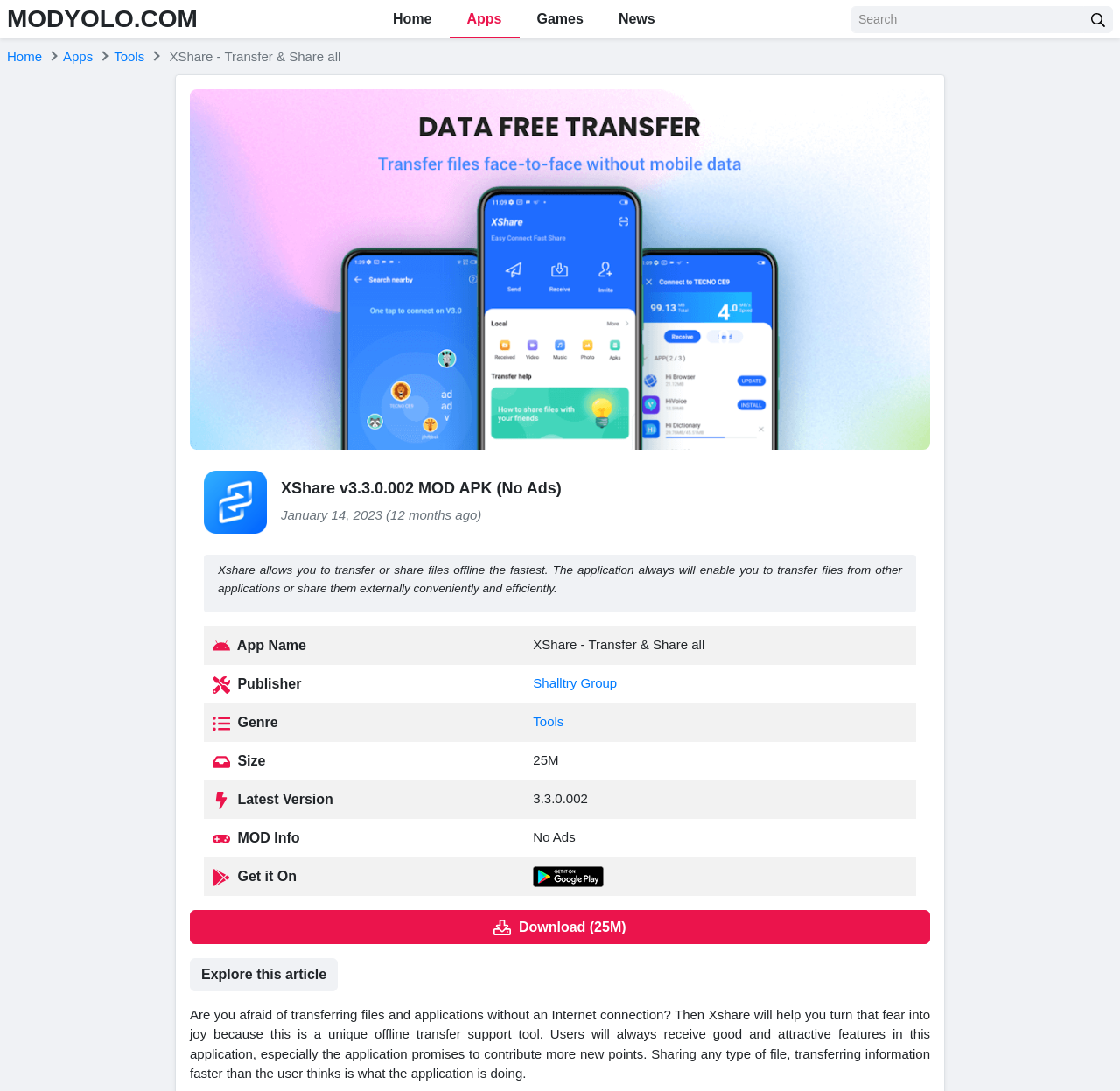Based on the element description, predict the bounding box coordinates (top-left x, top-left y, bottom-right x, bottom-right y) for the UI element in the screenshot: Tools

[0.476, 0.654, 0.503, 0.668]